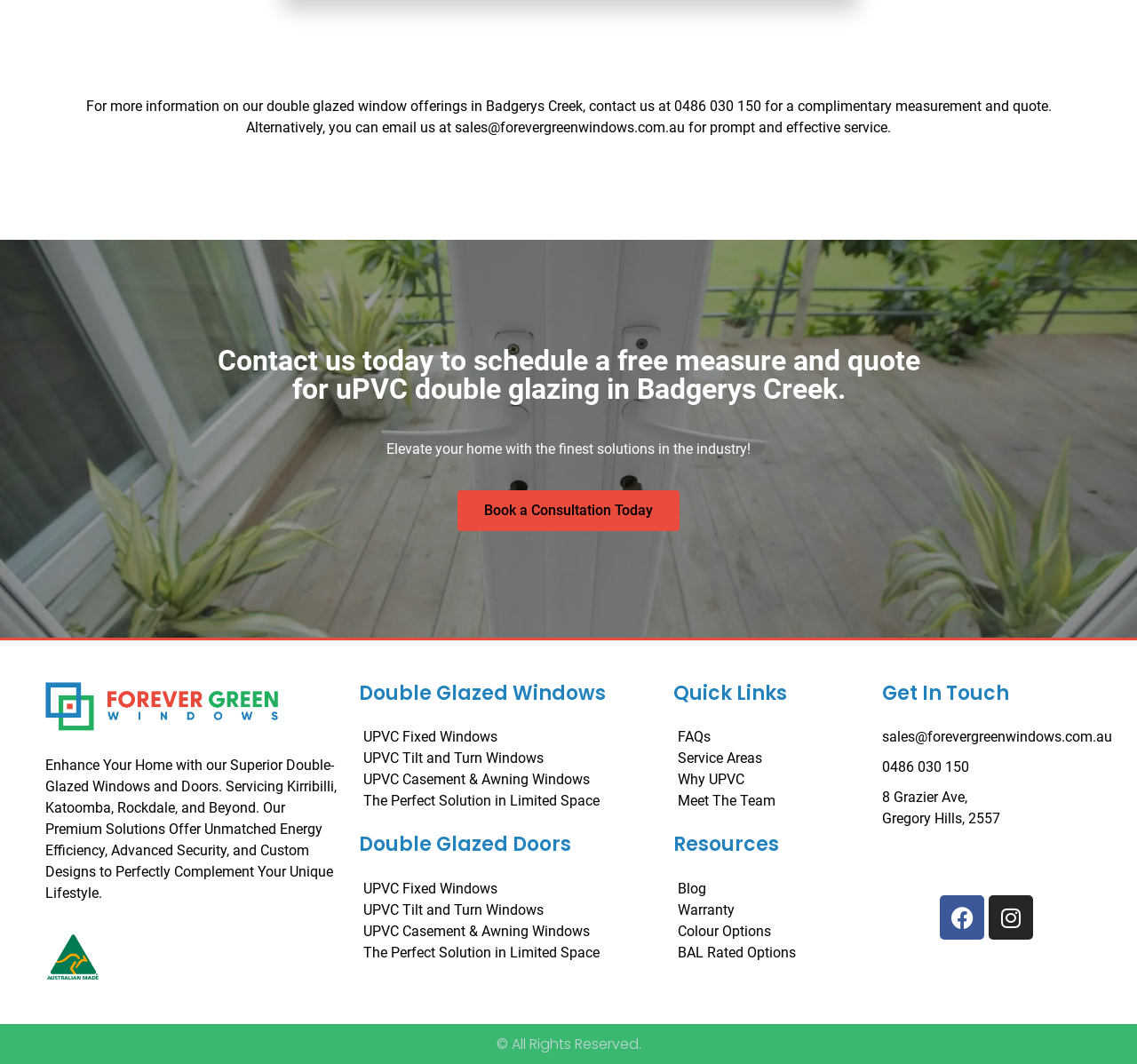Provide a single word or phrase answer to the question: 
What is the email address to contact for prompt and effective service?

sales@forevergreenwindows.com.au